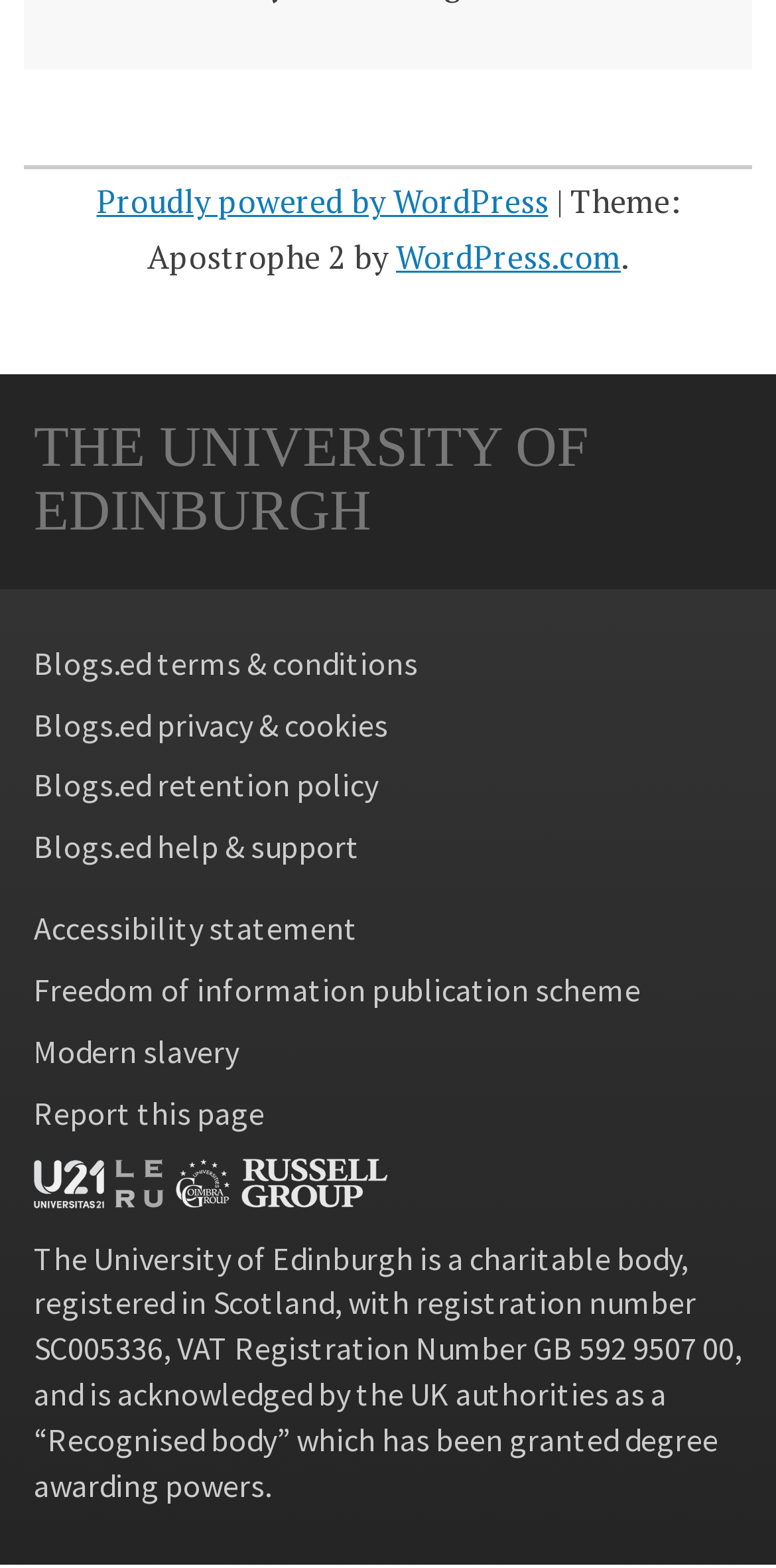Please identify the bounding box coordinates of the area I need to click to accomplish the following instruction: "Read the terms and conditions".

[0.044, 0.41, 0.538, 0.435]